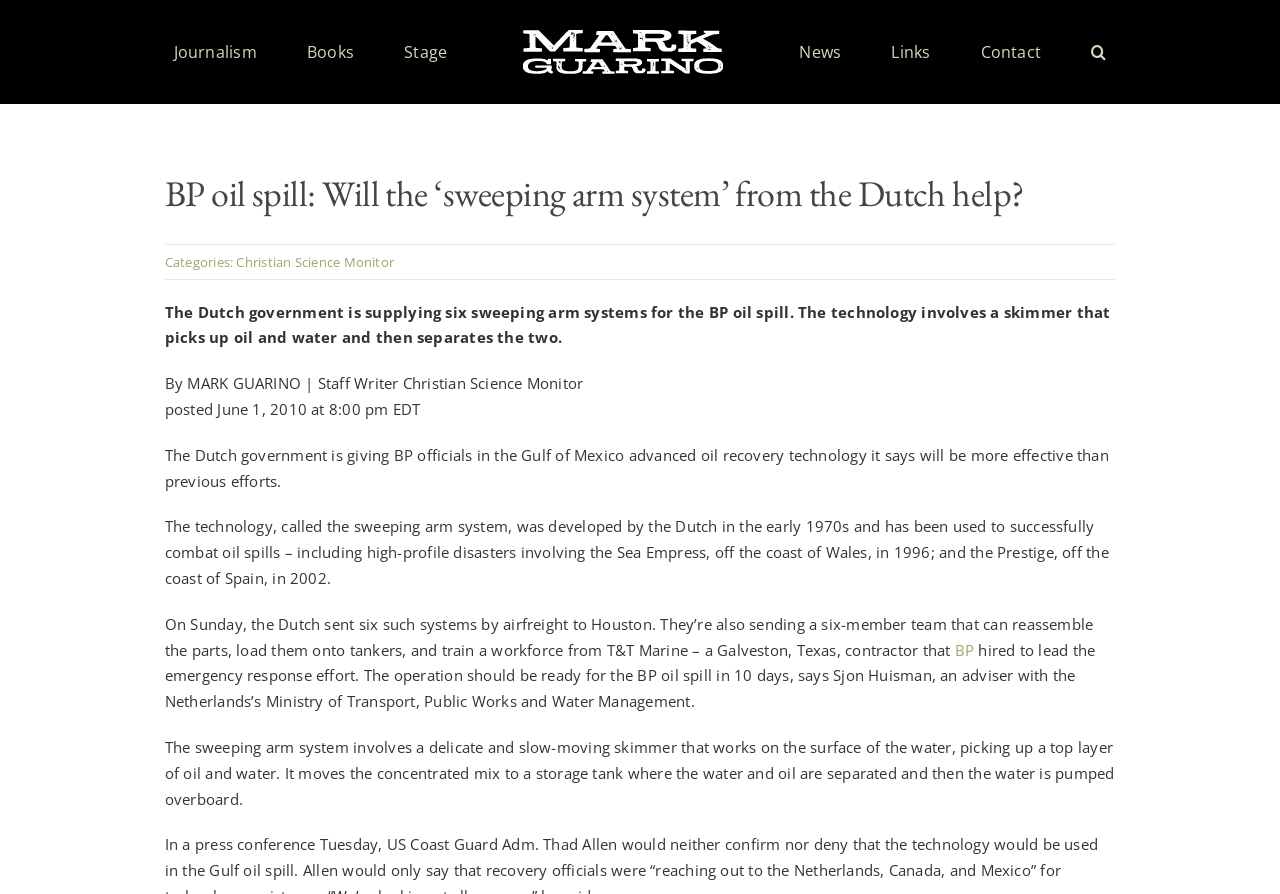Please determine the bounding box coordinates of the element to click in order to execute the following instruction: "Visit the 'Christian Science Monitor' website". The coordinates should be four float numbers between 0 and 1, specified as [left, top, right, bottom].

[0.185, 0.283, 0.308, 0.303]